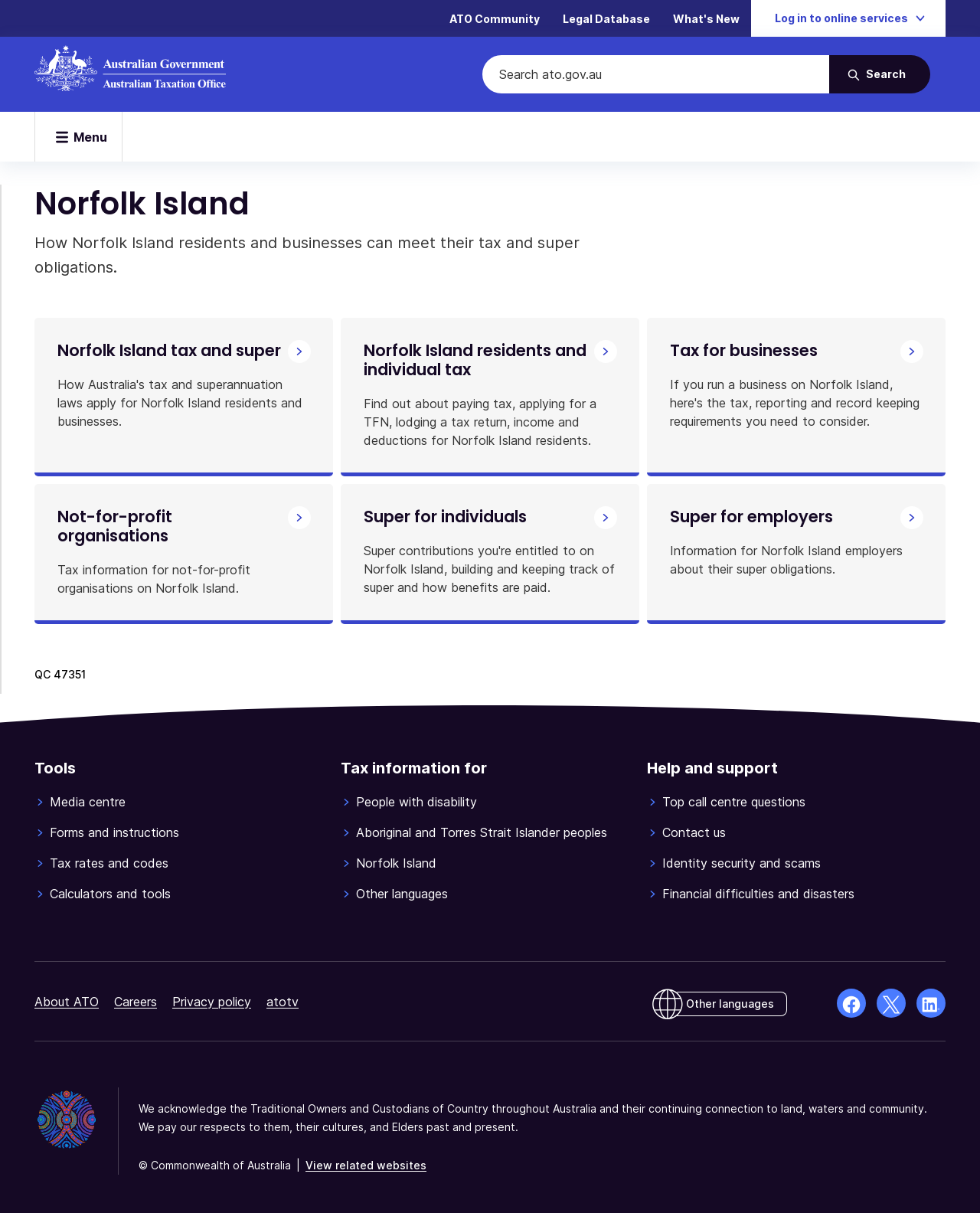From the element description: "amazing", extract the bounding box coordinates of the UI element. The coordinates should be expressed as four float numbers between 0 and 1, in the order [left, top, right, bottom].

None